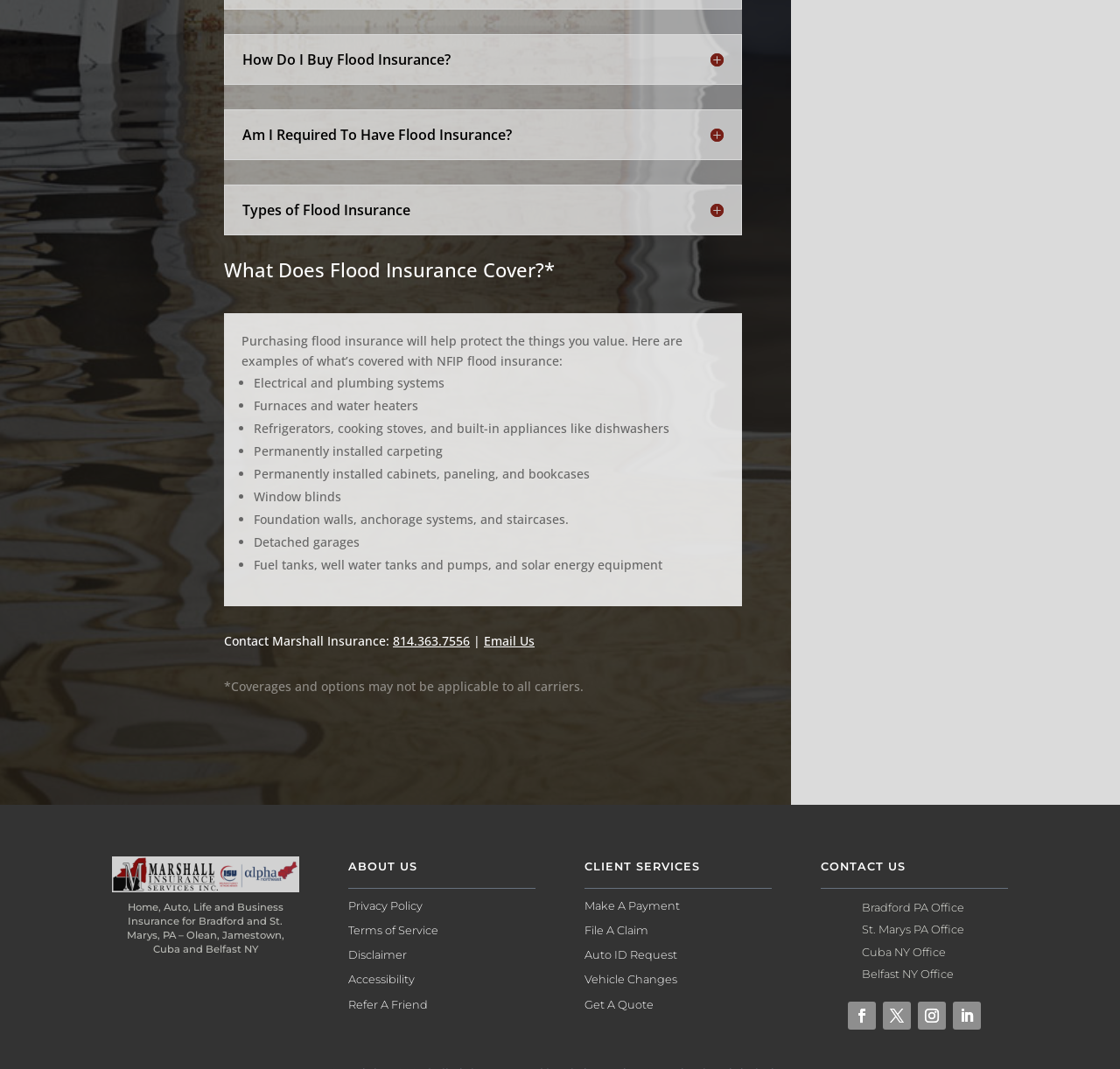Locate the bounding box coordinates of the area where you should click to accomplish the instruction: "Click the 'Email Us' link".

[0.432, 0.592, 0.477, 0.608]